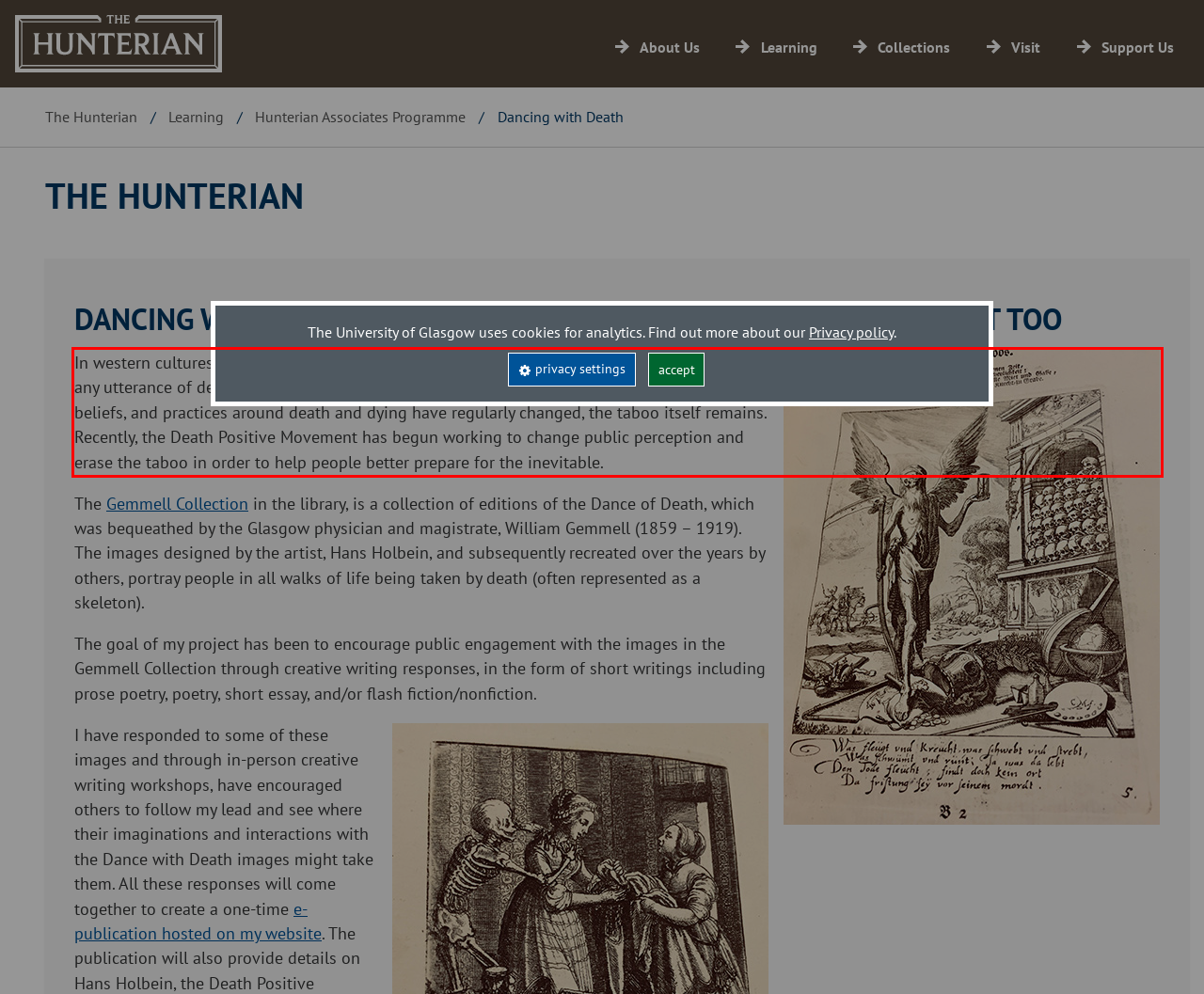Identify the text inside the red bounding box on the provided webpage screenshot by performing OCR.

In western cultures, there is a taboo associated with talking about death and dying, as though any utterance of death may bring it upon one’s head. Although historically, specific attitudes, beliefs, and practices around death and dying have regularly changed, the taboo itself remains. Recently, the Death Positive Movement has begun working to change public perception and erase the taboo in order to help people better prepare for the inevitable.